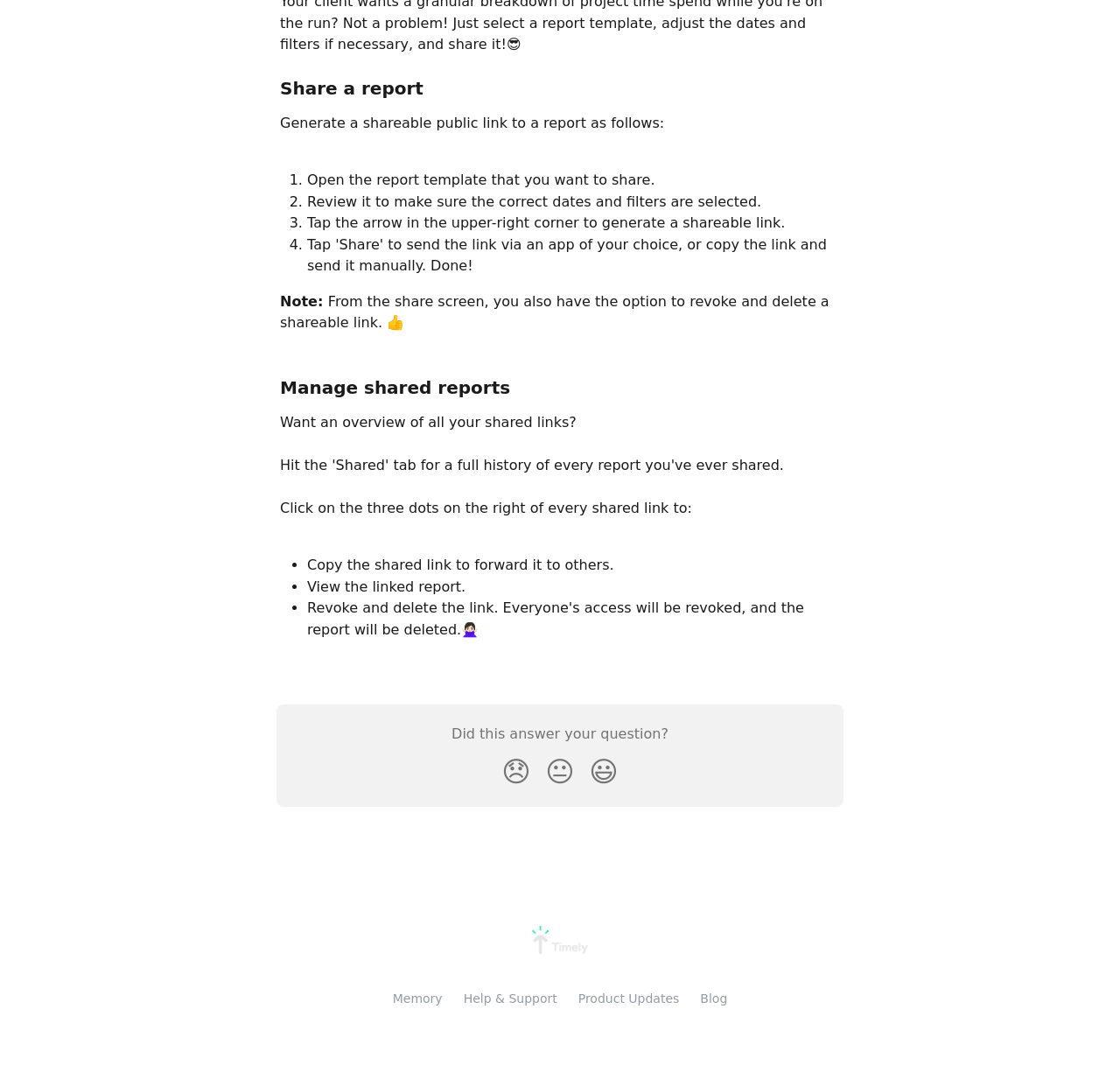Provide your answer in a single word or phrase: 
How many options are available for managing a shared link?

Three